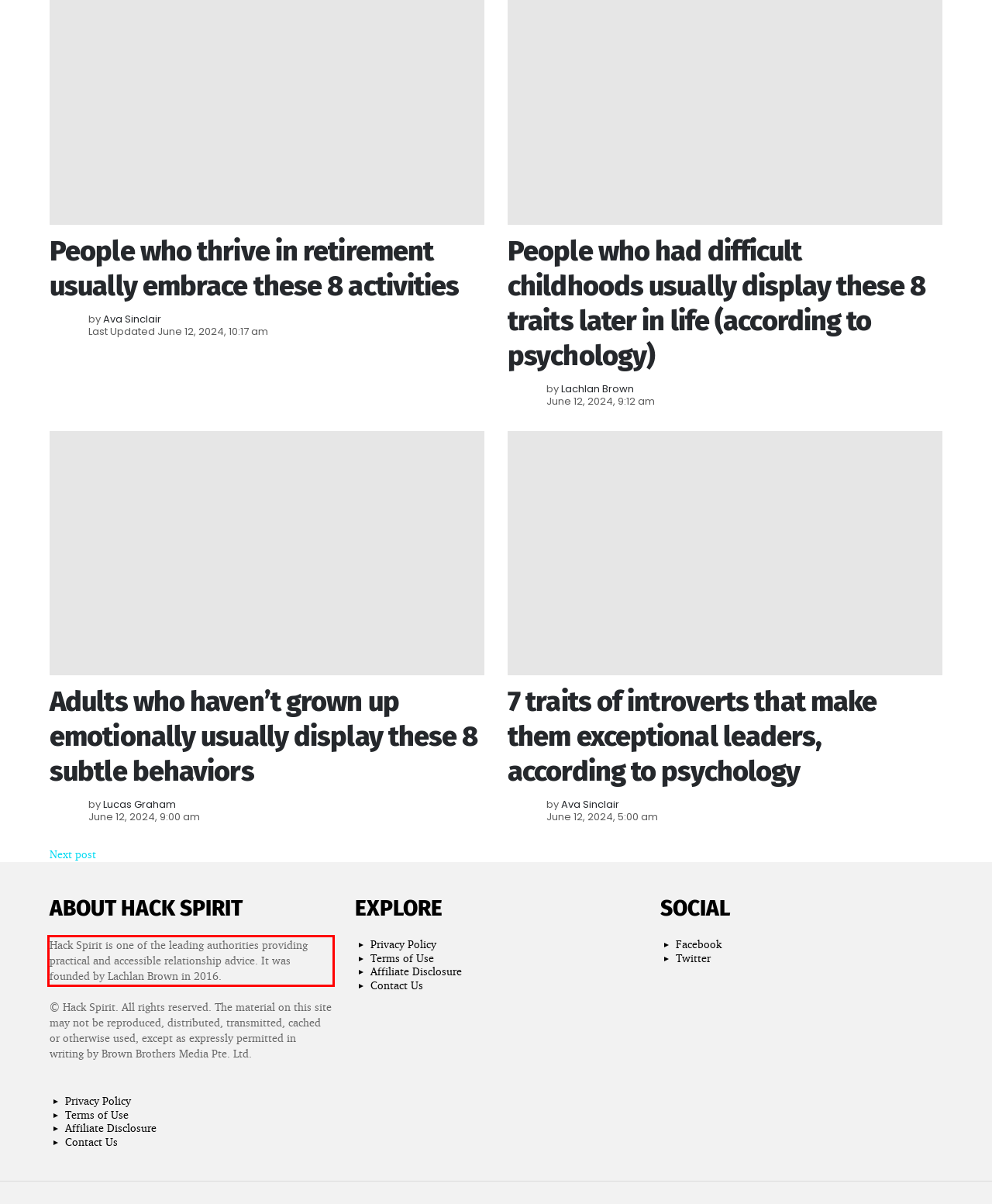From the screenshot of the webpage, locate the red bounding box and extract the text contained within that area.

Hack Spirit is one of the leading authorities providing practical and accessible relationship advice. It was founded by Lachlan Brown in 2016.